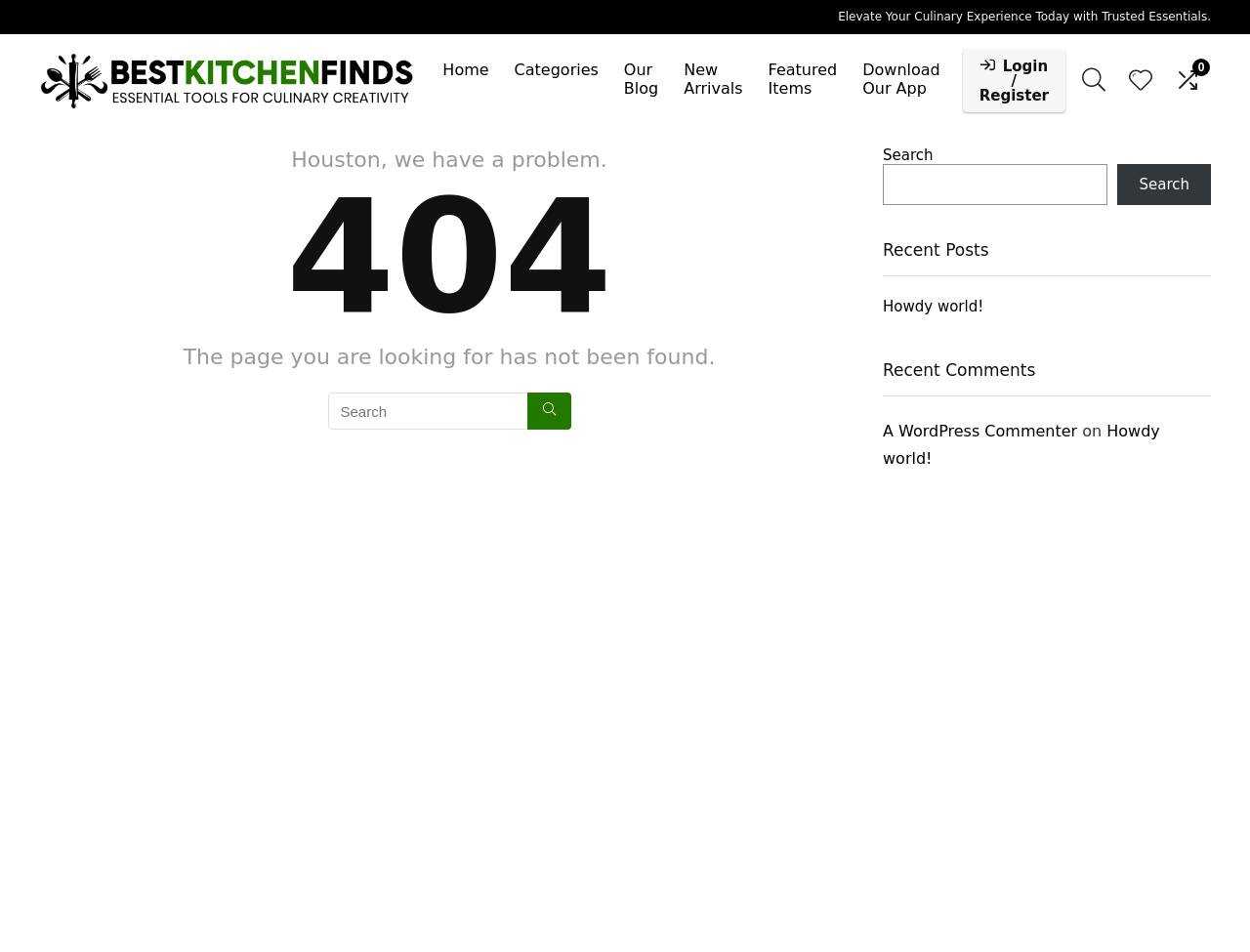Using the provided element description, identify the bounding box coordinates as (top-left x, top-left y, bottom-right x, bottom-right y). Ensure all values are between 0 and 1. Description: New Arrivals

[0.537, 0.055, 0.604, 0.114]